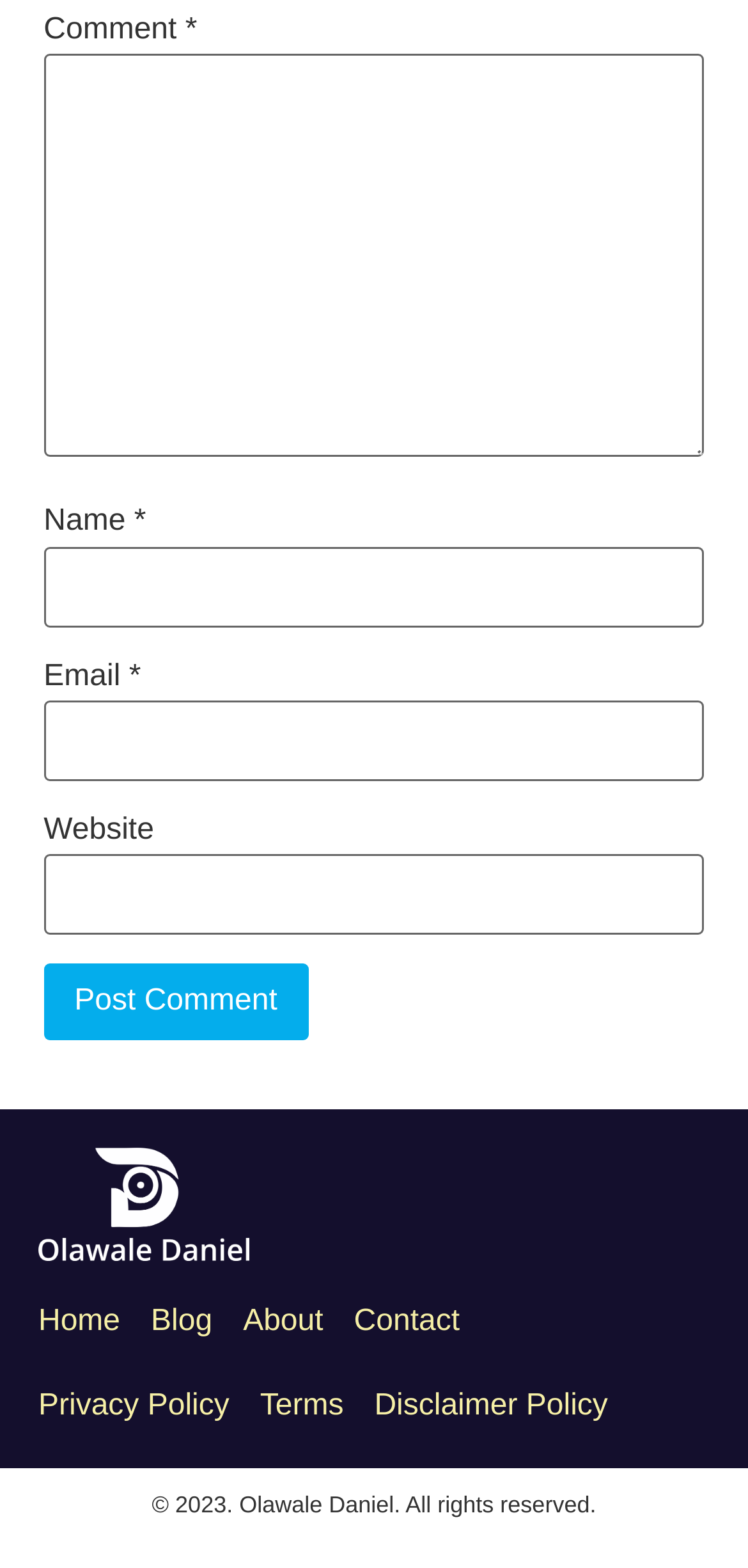Determine the coordinates of the bounding box that should be clicked to complete the instruction: "Type your name". The coordinates should be represented by four float numbers between 0 and 1: [left, top, right, bottom].

[0.058, 0.348, 0.942, 0.4]